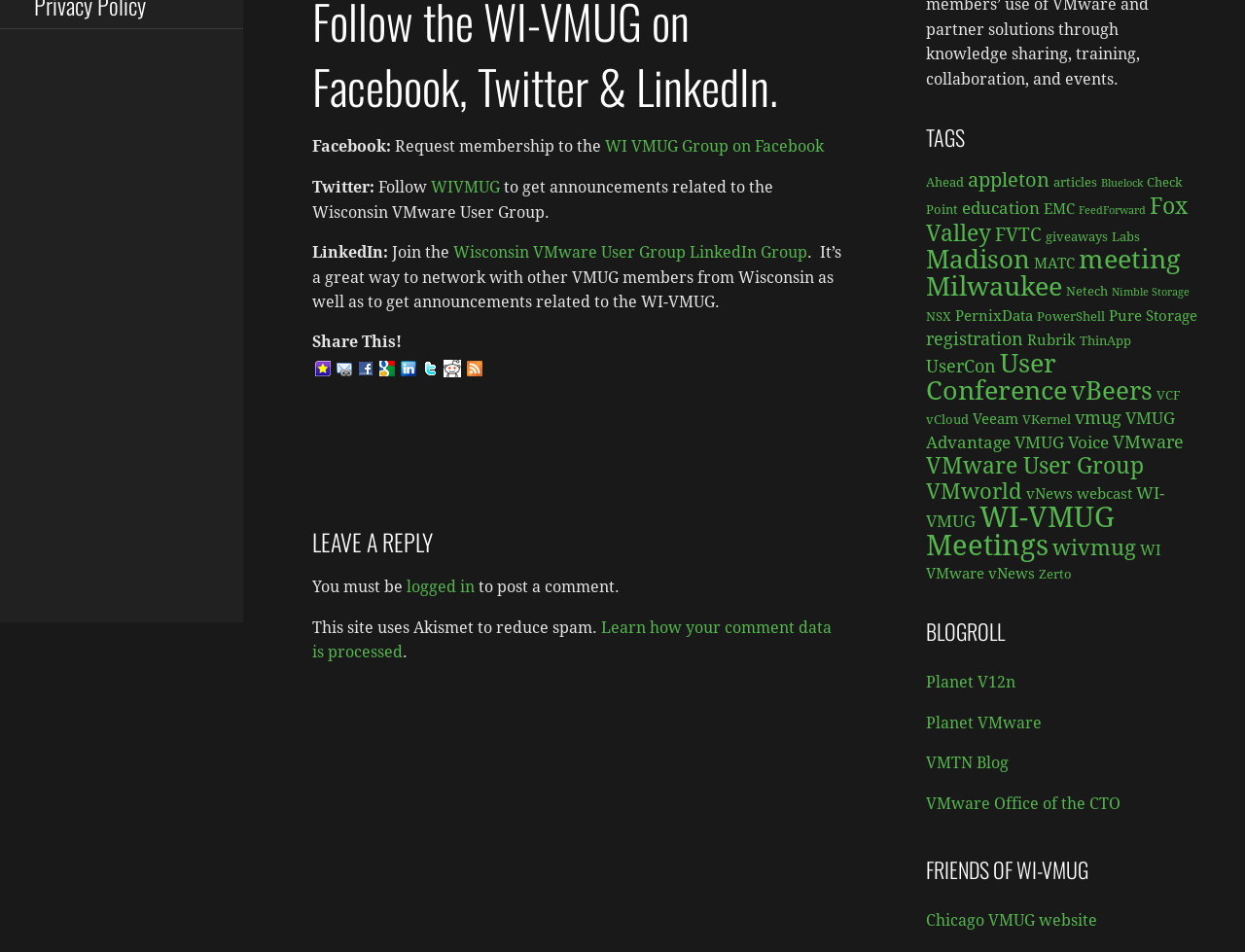Predict the bounding box coordinates for the UI element described as: "Nimble Storage". The coordinates should be four float numbers between 0 and 1, presented as [left, top, right, bottom].

[0.893, 0.3, 0.955, 0.314]